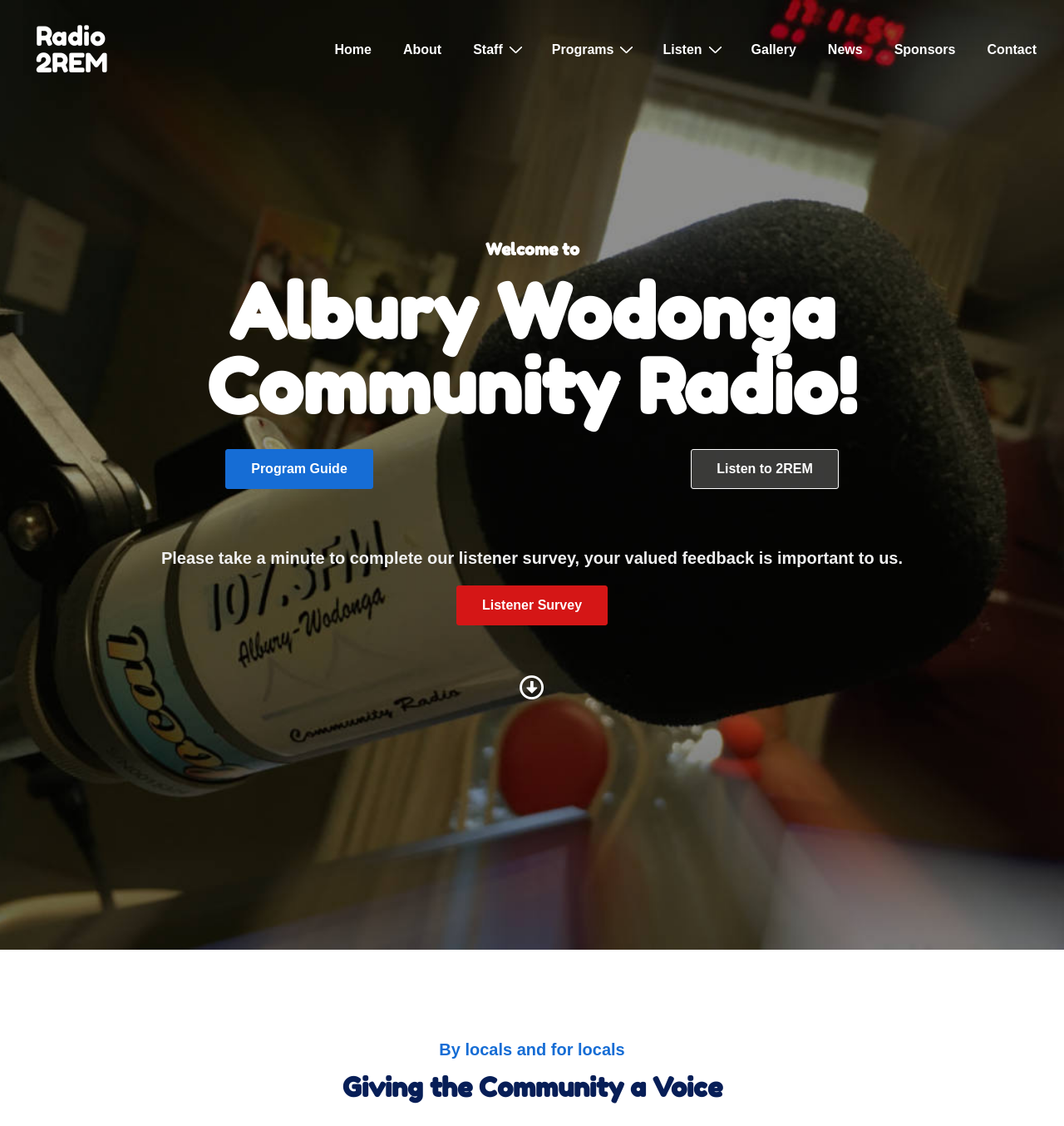Please specify the bounding box coordinates in the format (top-left x, top-left y, bottom-right x, bottom-right y), with all values as floating point numbers between 0 and 1. Identify the bounding box of the UI element described by: About

[0.365, 0.027, 0.429, 0.062]